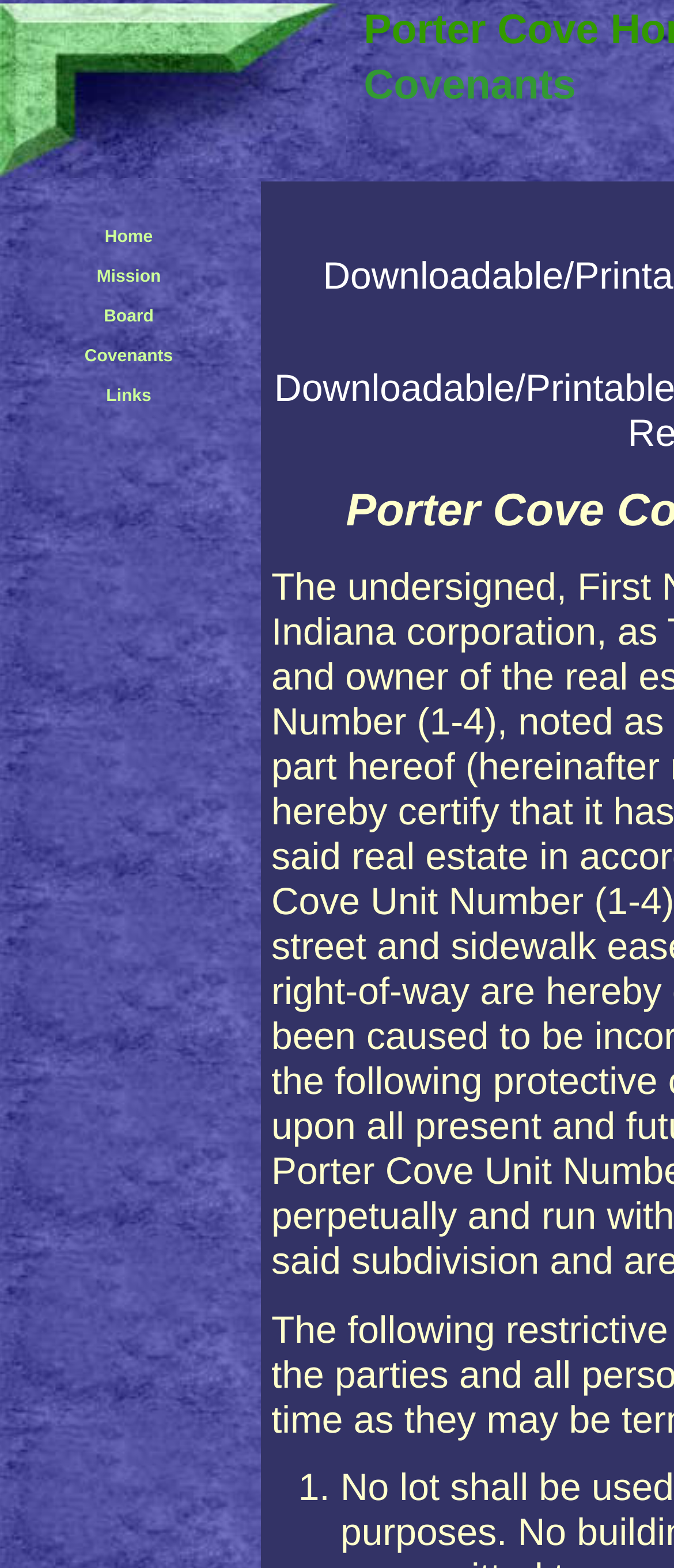Provide a comprehensive description of the webpage.

The webpage is about the Porter Cove Homeowner's Association, a community in Porter, Indiana. At the top, there is a table with four columns, taking up about half of the screen width. Below this table, there is a larger table that spans about two-thirds of the screen width. This table has multiple rows, each containing a single cell with a link to a different section of the website, including "Home", "Mission", "Board", "Covenants", and "Links". These links are positioned in a vertical column, with "Home" at the top and "Links" at the bottom. The "Covenants" link is currently focused. At the very bottom of the page, there is a list marker with the text "1.".